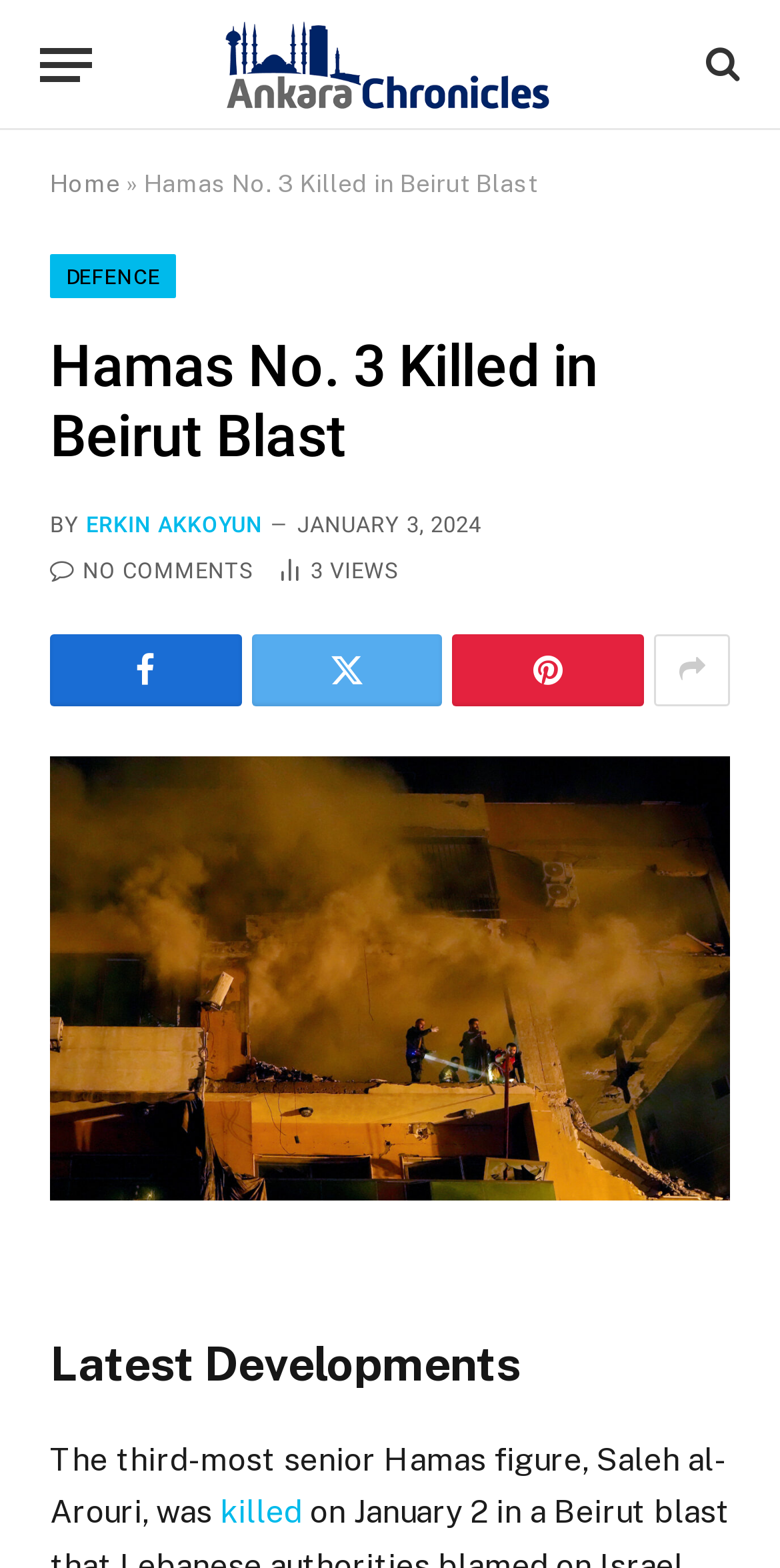Please give a short response to the question using one word or a phrase:
What is the author of the article?

ERKIN AKKOYUN